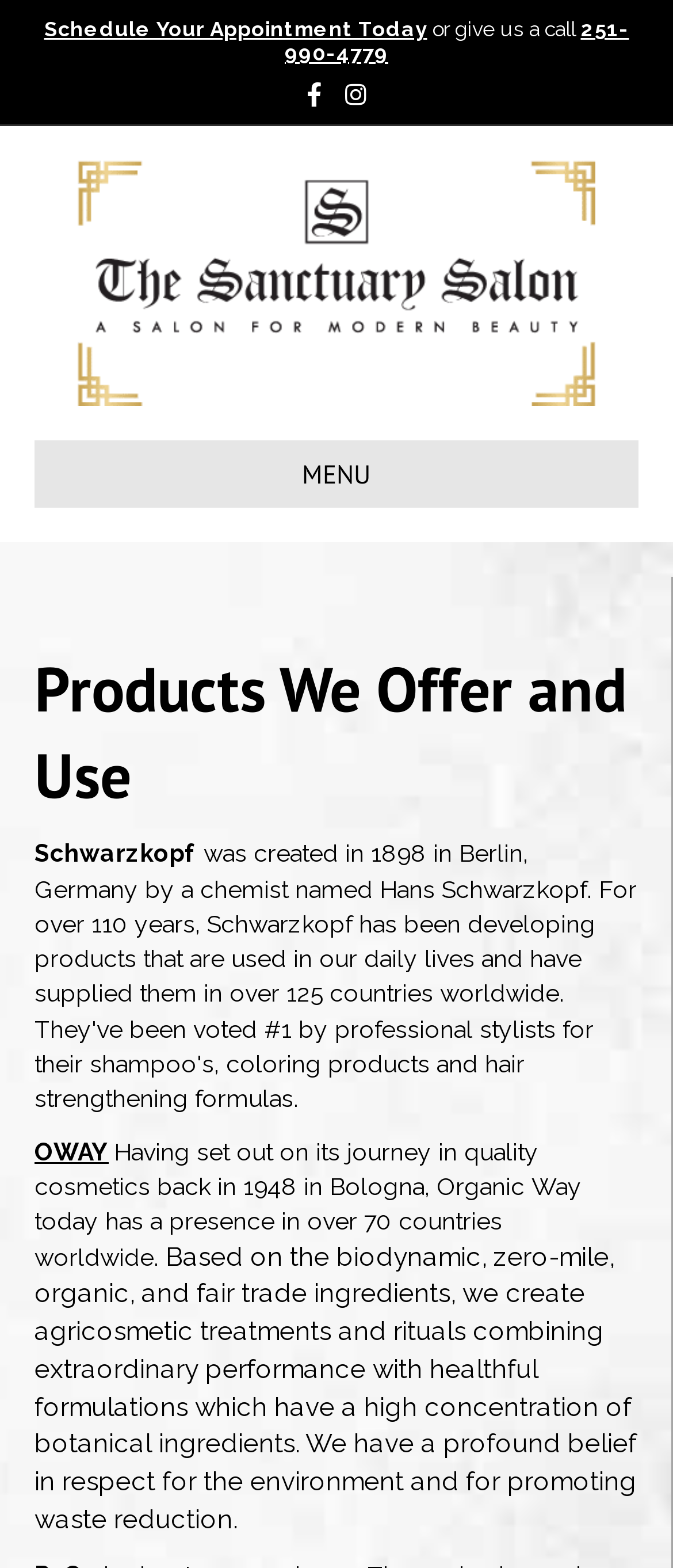Provide a brief response to the question below using one word or phrase:
What brand of products does the salon use?

Schwarzkopf and OWAY